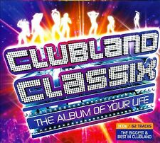How many CDs are included in this album?
Refer to the image and provide a thorough answer to the question.

According to the caption, this version of the album includes three CDs, offering a mix of crowd-pleasing tunes that have defined club culture.